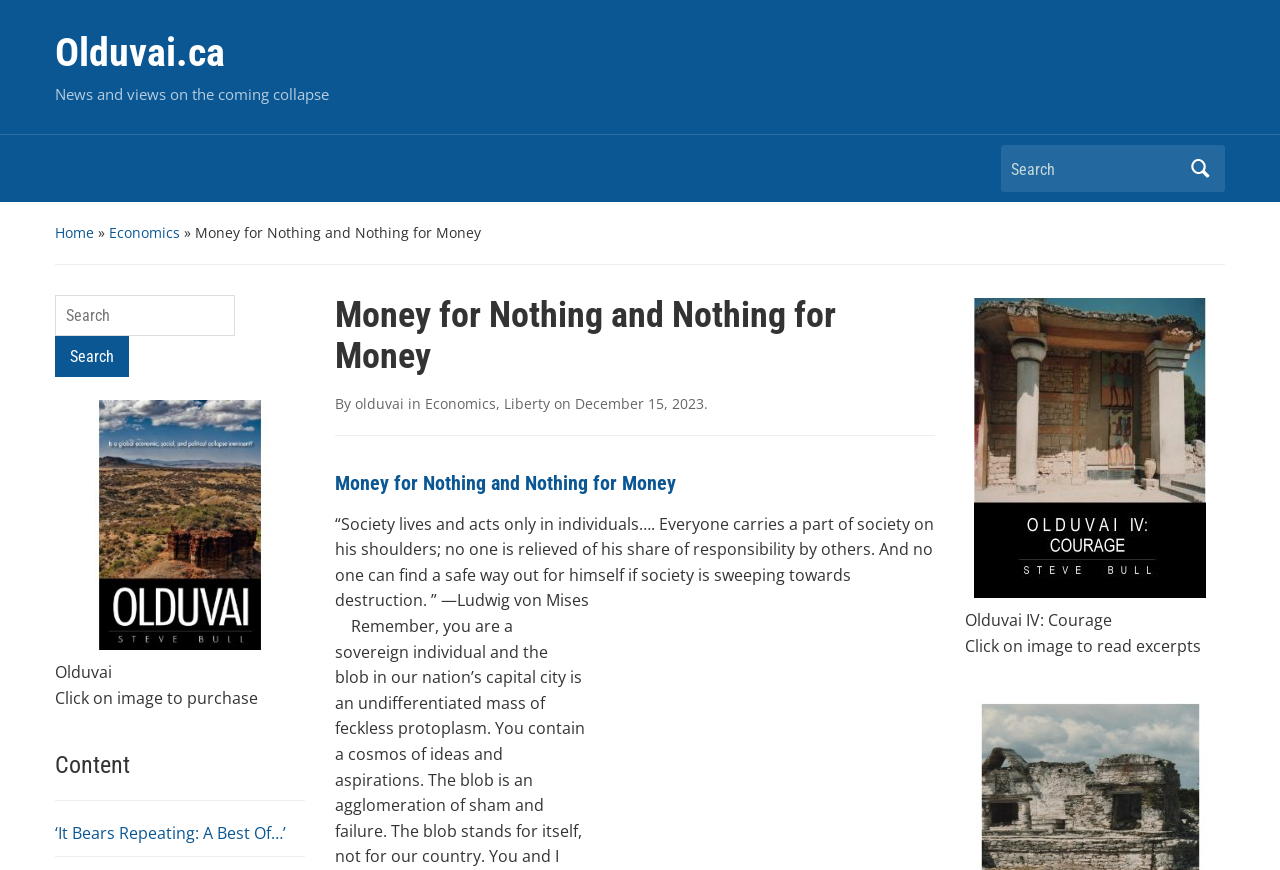What is the purpose of the textbox?
Please look at the screenshot and answer in one word or a short phrase.

Search